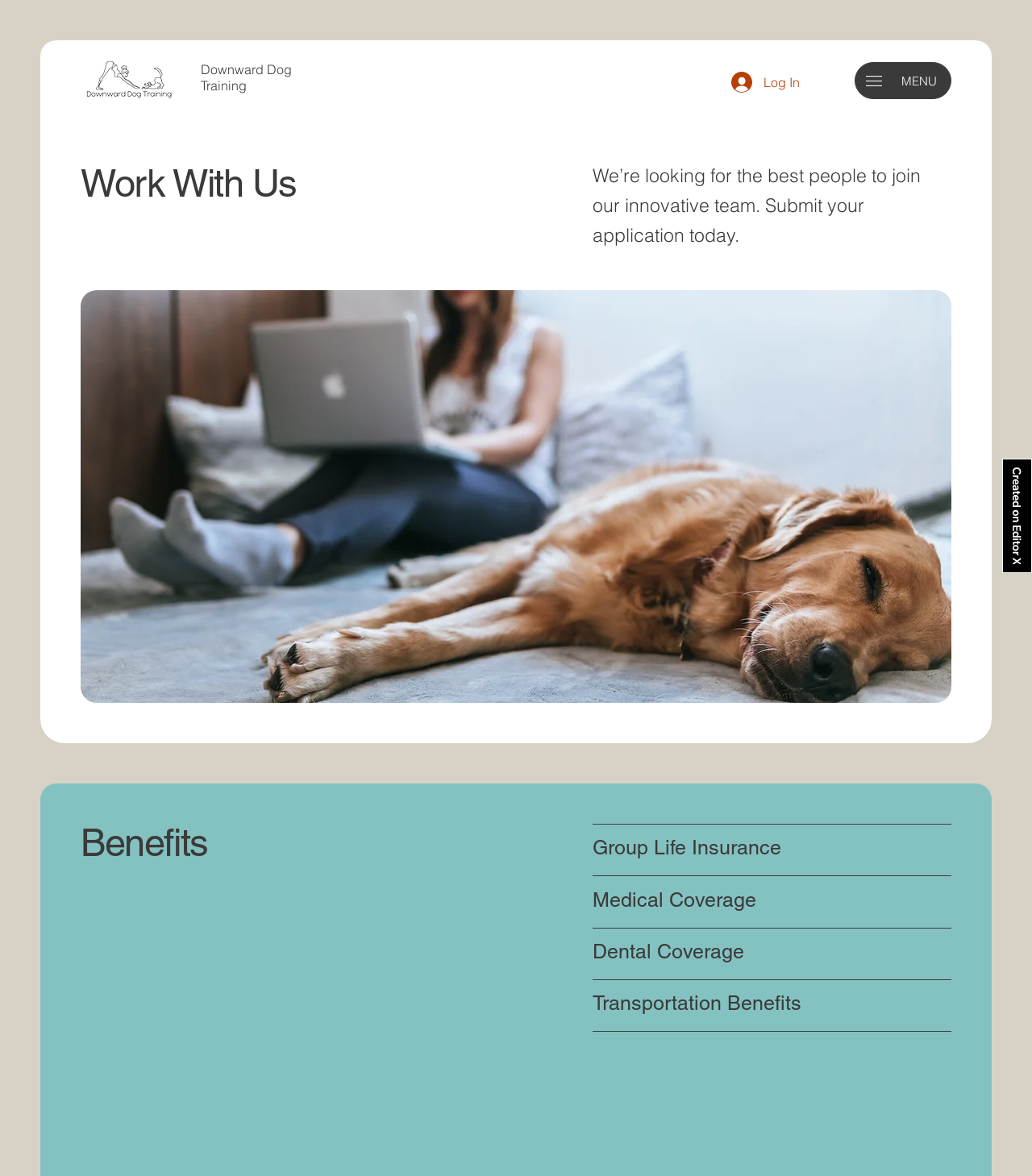Respond to the question below with a single word or phrase: How many benefits are listed?

6